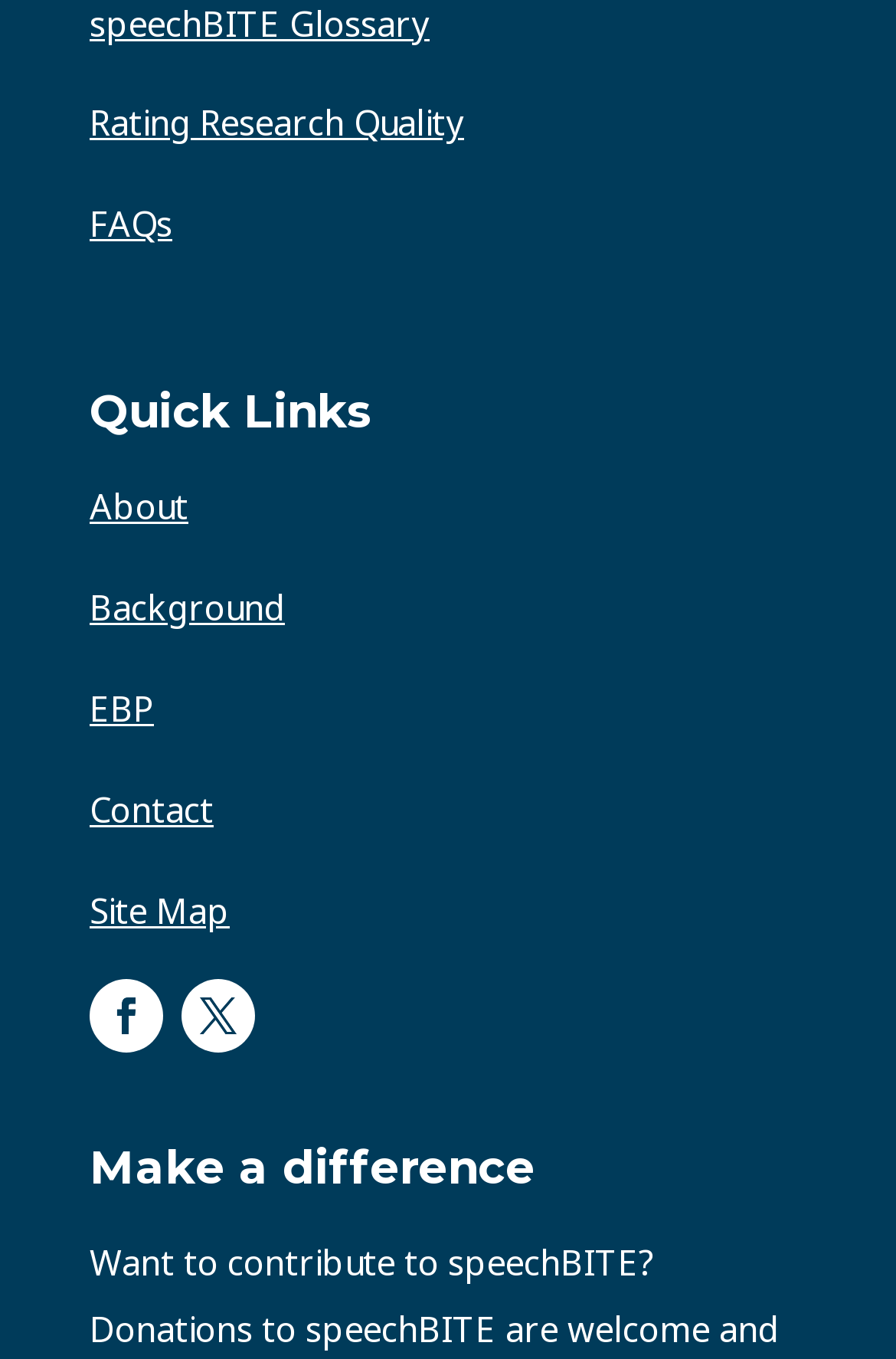Kindly determine the bounding box coordinates for the area that needs to be clicked to execute this instruction: "Listen to S.T.A.R Podcast".

None